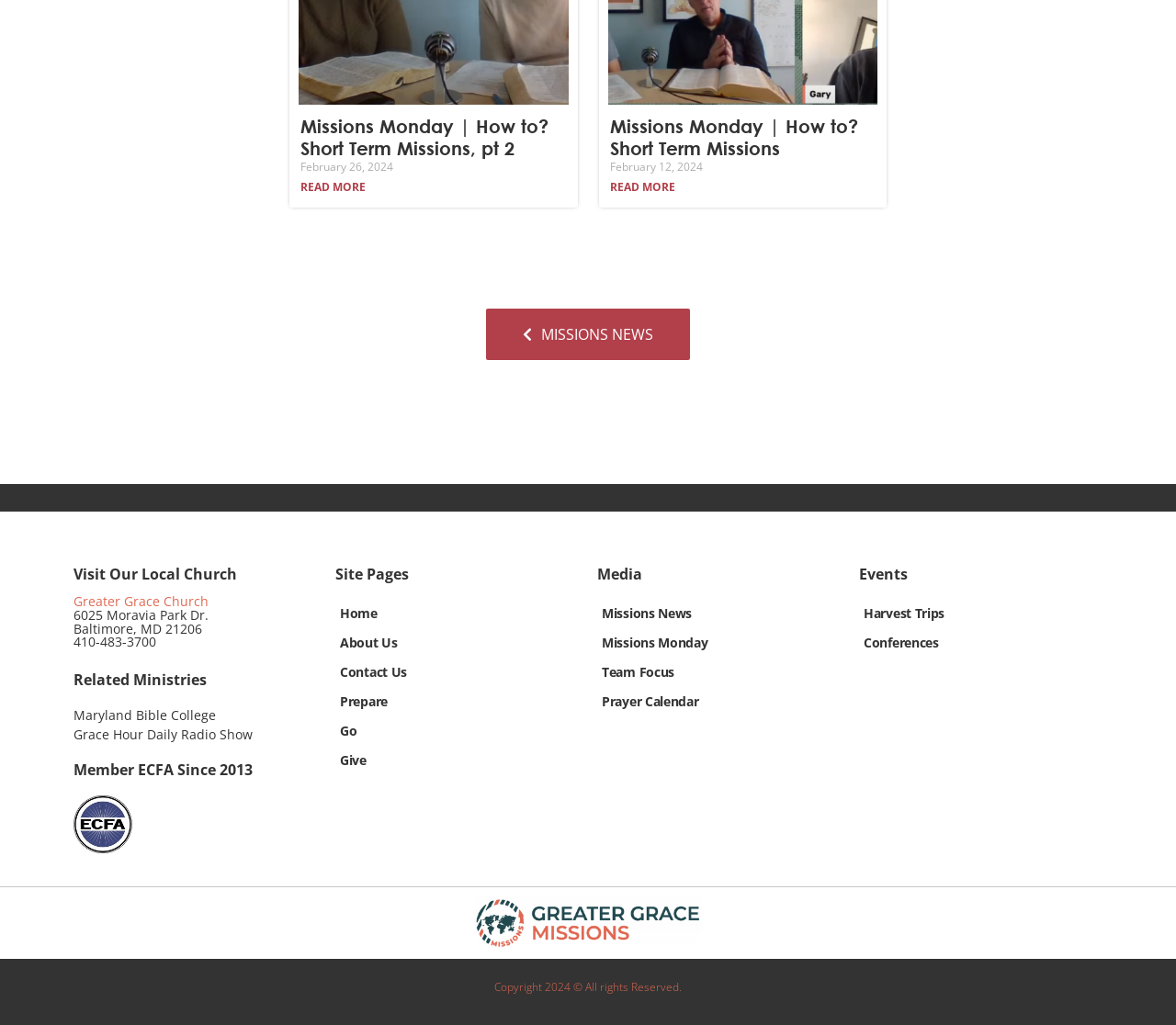Identify the bounding box for the given UI element using the description provided. Coordinates should be in the format (top-left x, top-left y, bottom-right x, bottom-right y) and must be between 0 and 1. Here is the description: Greater Grace Church

[0.062, 0.578, 0.177, 0.595]